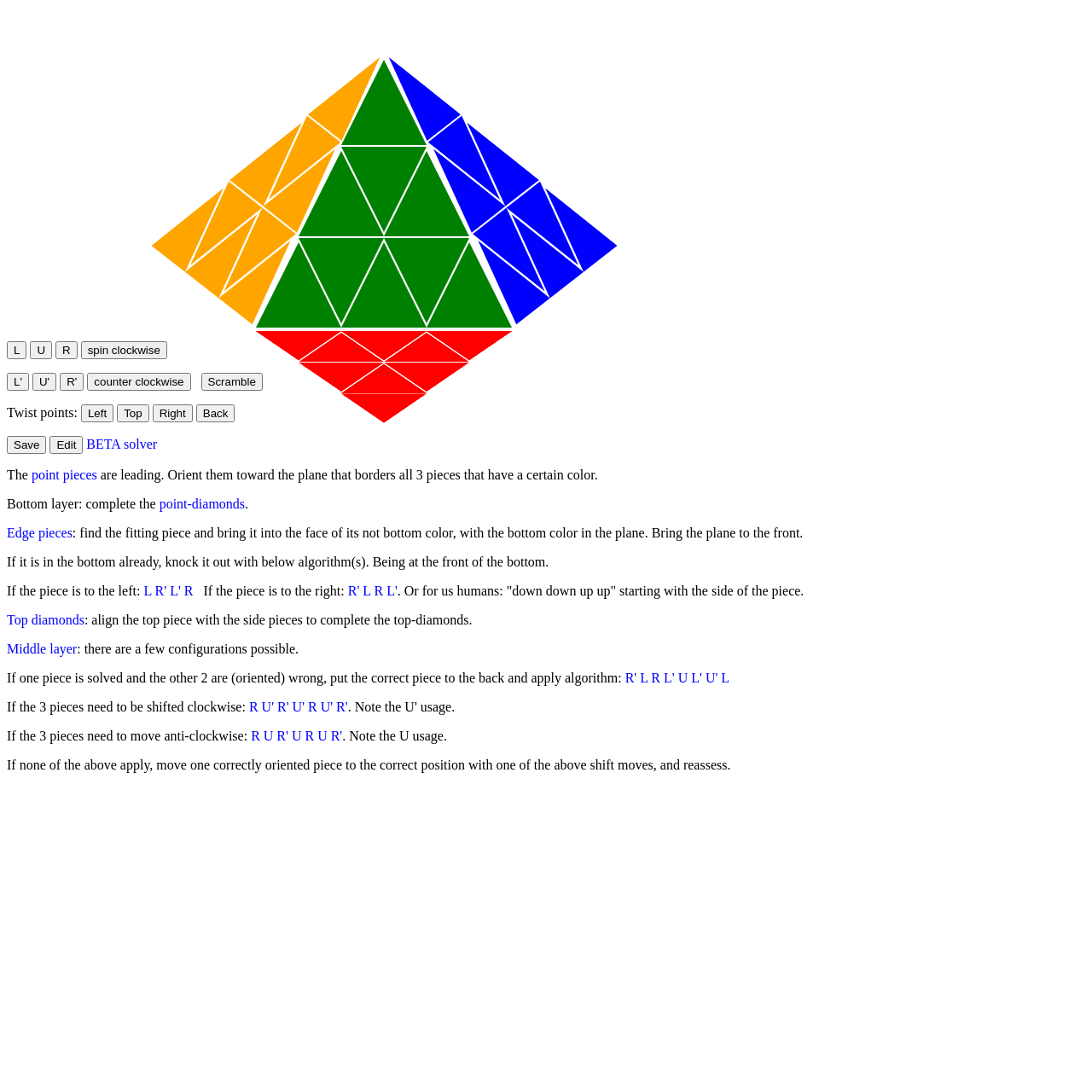Give a detailed explanation of the elements present on the webpage.

The webpage is about Pyraminx, a puzzle toy. At the top, there are several buttons aligned horizontally, including "L", "U", "R", "spin clockwise", "L'", "U'", "R'", and "counter clockwise". Below these buttons, there is a static text element displaying a non-breaking space character.

Further down, there is a button labeled "Scramble" and a static text element displaying the text "Twist points:". Below this text, there are four buttons aligned horizontally, labeled "Left", "Top", "Right", and "Back". 

On the next line, there are three buttons, "Save", "Edit", and a link labeled "BETA solver". To the right of the "BETA solver" link, there is another static text element displaying a non-breaking space character.

The main content of the webpage is a series of instructions and explanations about solving the Pyraminx puzzle. The text is divided into several sections, each with a heading or title, such as "The point pieces are leading", "Bottom layer: complete the", "Edge pieces", "Top diamonds", "Middle layer", and so on. 

Throughout the instructions, there are links to specific algorithms or techniques, such as "point-diamonds", "L R' L' R", "R' L R L'", and others. The text also includes explanations and descriptions of how to apply these algorithms to solve the puzzle.